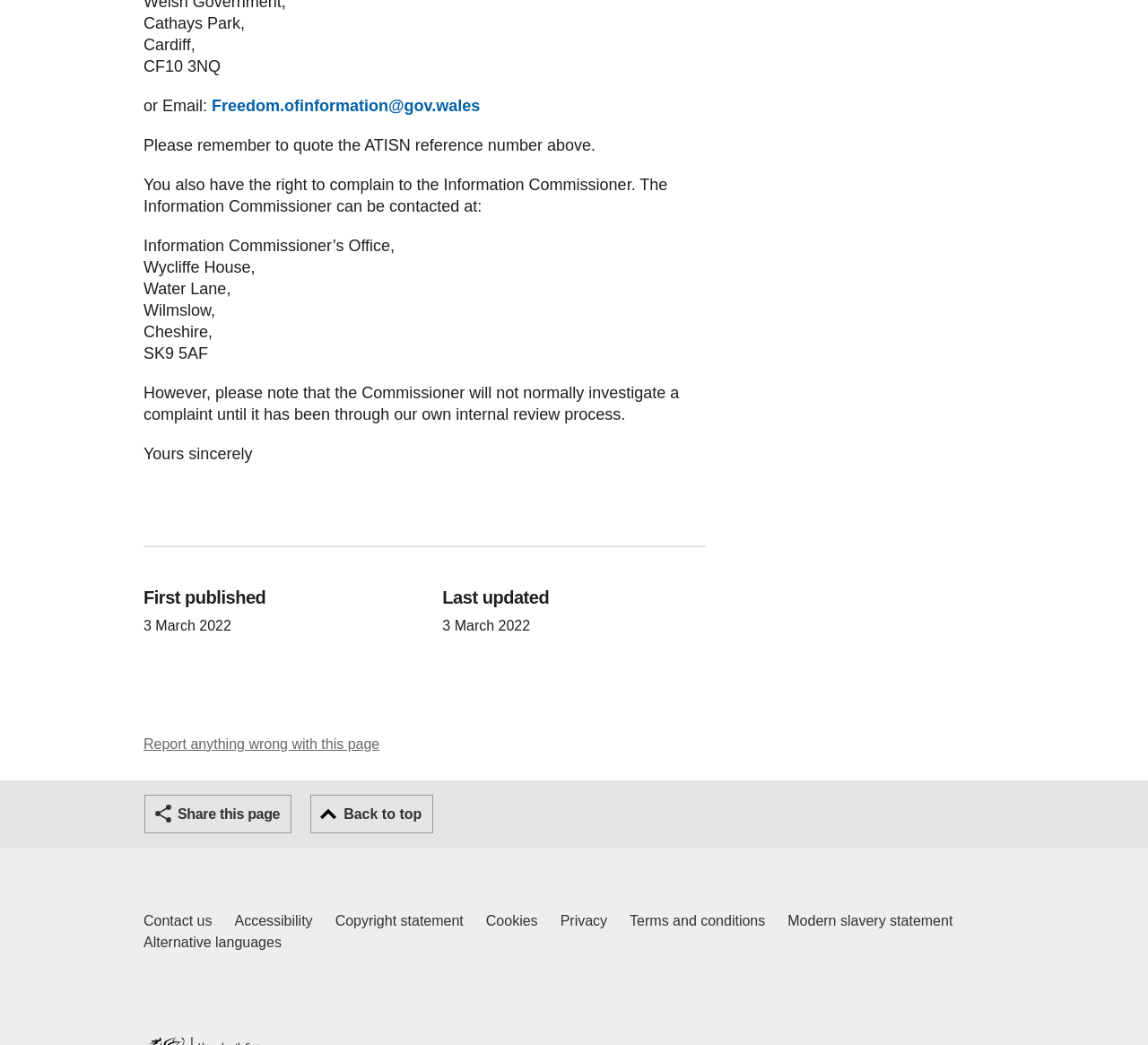Please provide the bounding box coordinates for the UI element as described: "Alternative languages". The coordinates must be four floats between 0 and 1, represented as [left, top, right, bottom].

[0.125, 0.892, 0.245, 0.913]